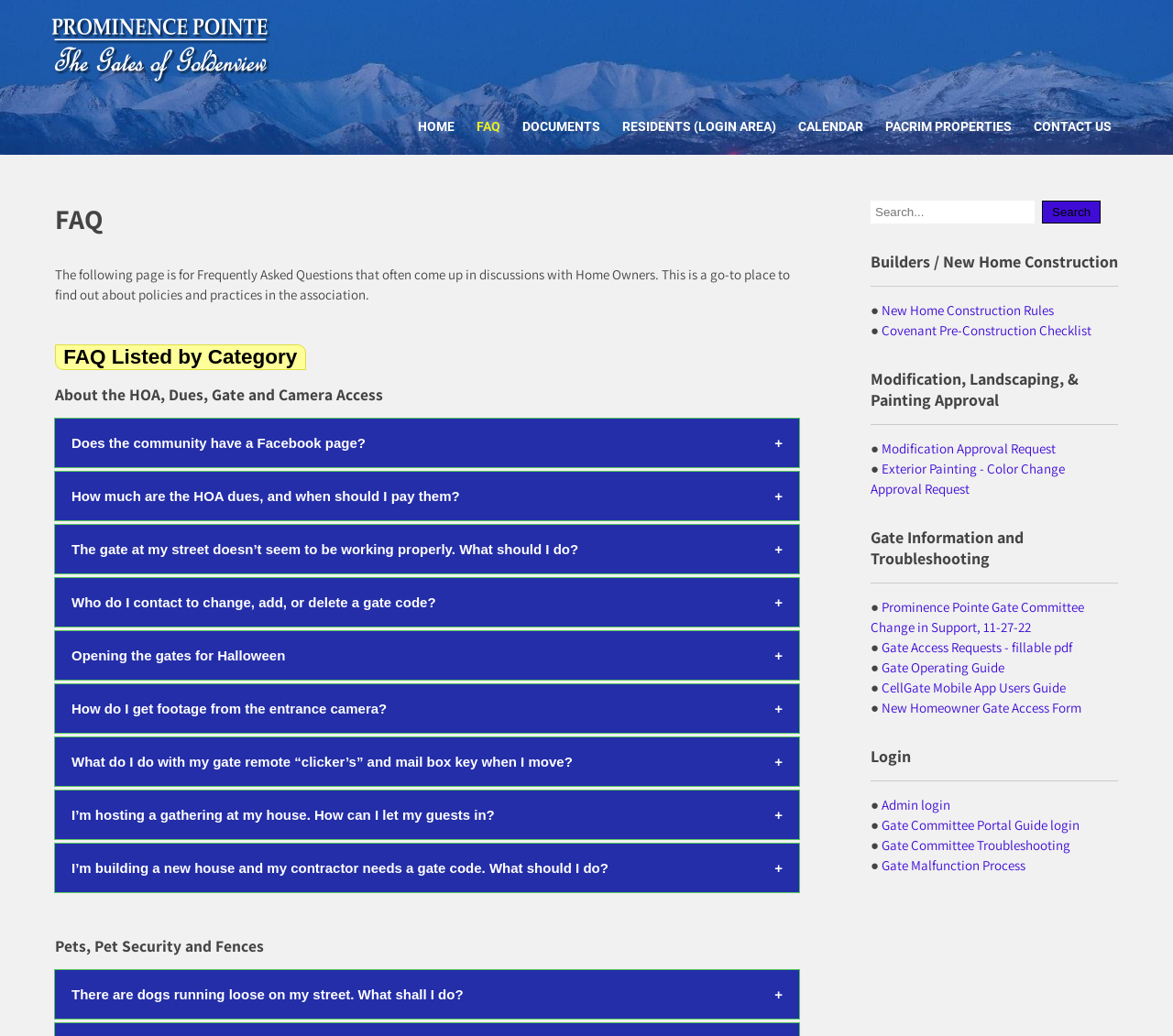Carefully examine the image and provide an in-depth answer to the question: What is the purpose of the Facebook group for Prominence Pointe?

The answer can be found in the FAQ section under the category 'About the HOA, Dues, Gate and Camera Access'. The button 'Does the community have a Facebook page?' expands to reveal the answer, which states that the Facebook group is for connecting with neighbors and sharing information.